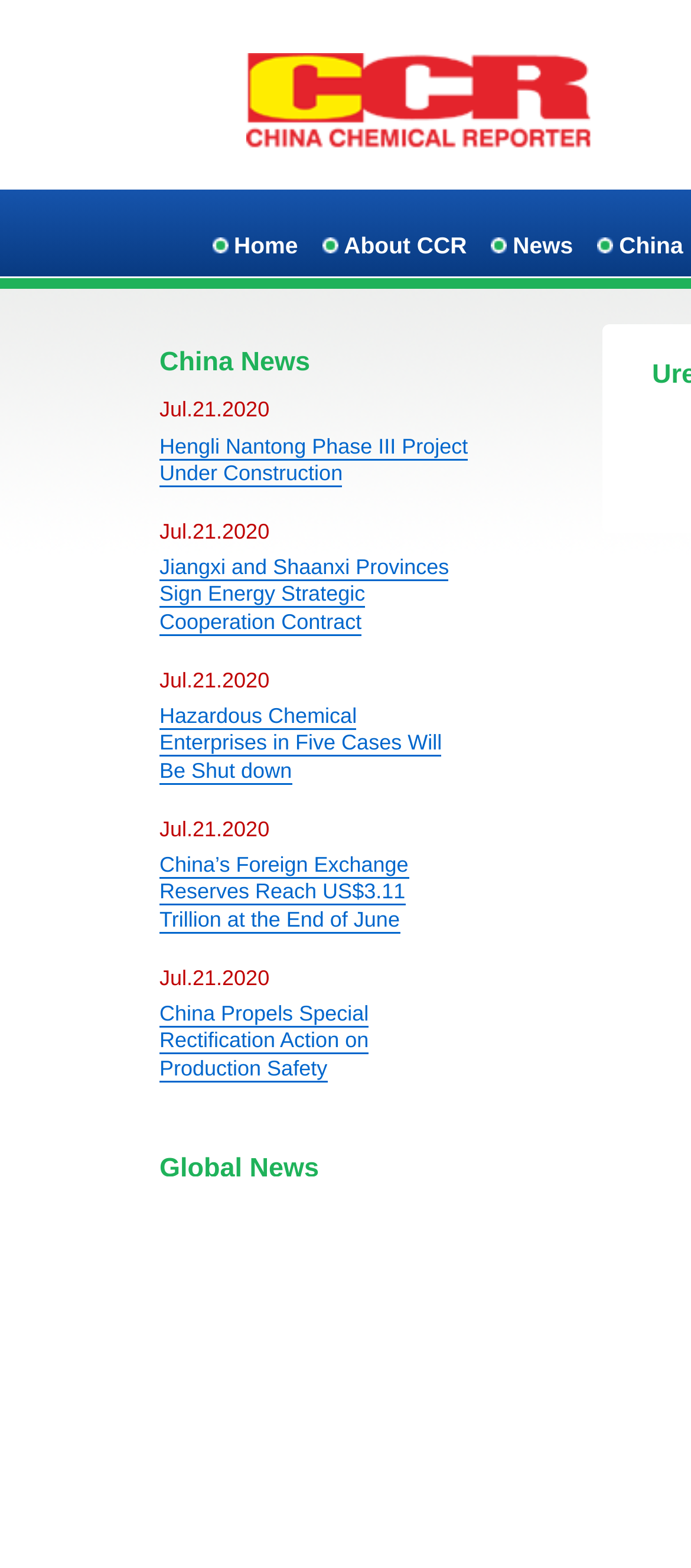How many main categories of news are there on this webpage?
We need a detailed and exhaustive answer to the question. Please elaborate.

I looked at the webpage and found two main categories of news, which are 'China News' and 'Global News'.